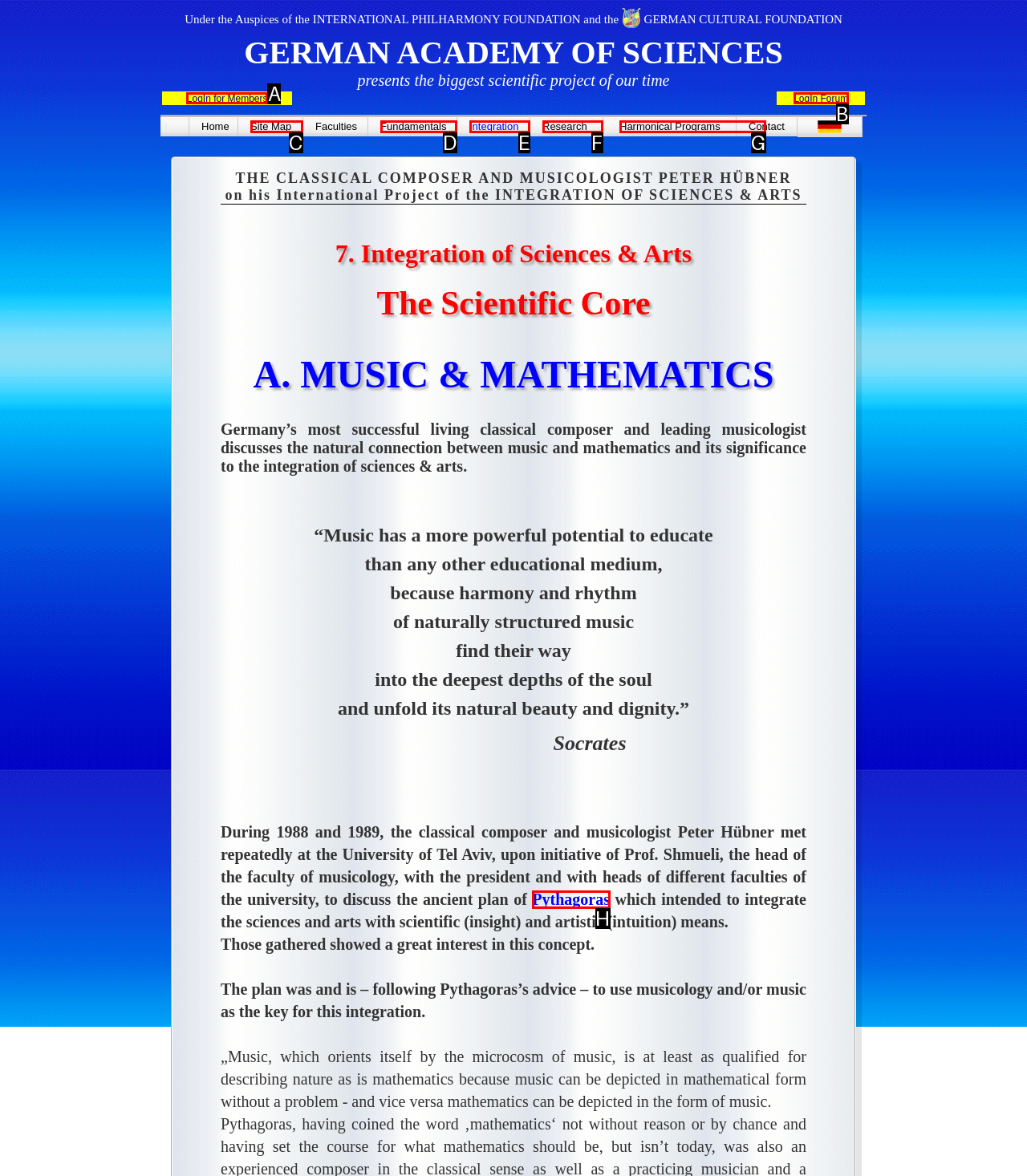From the available choices, determine which HTML element fits this description: Harmonical Programs Respond with the correct letter.

G